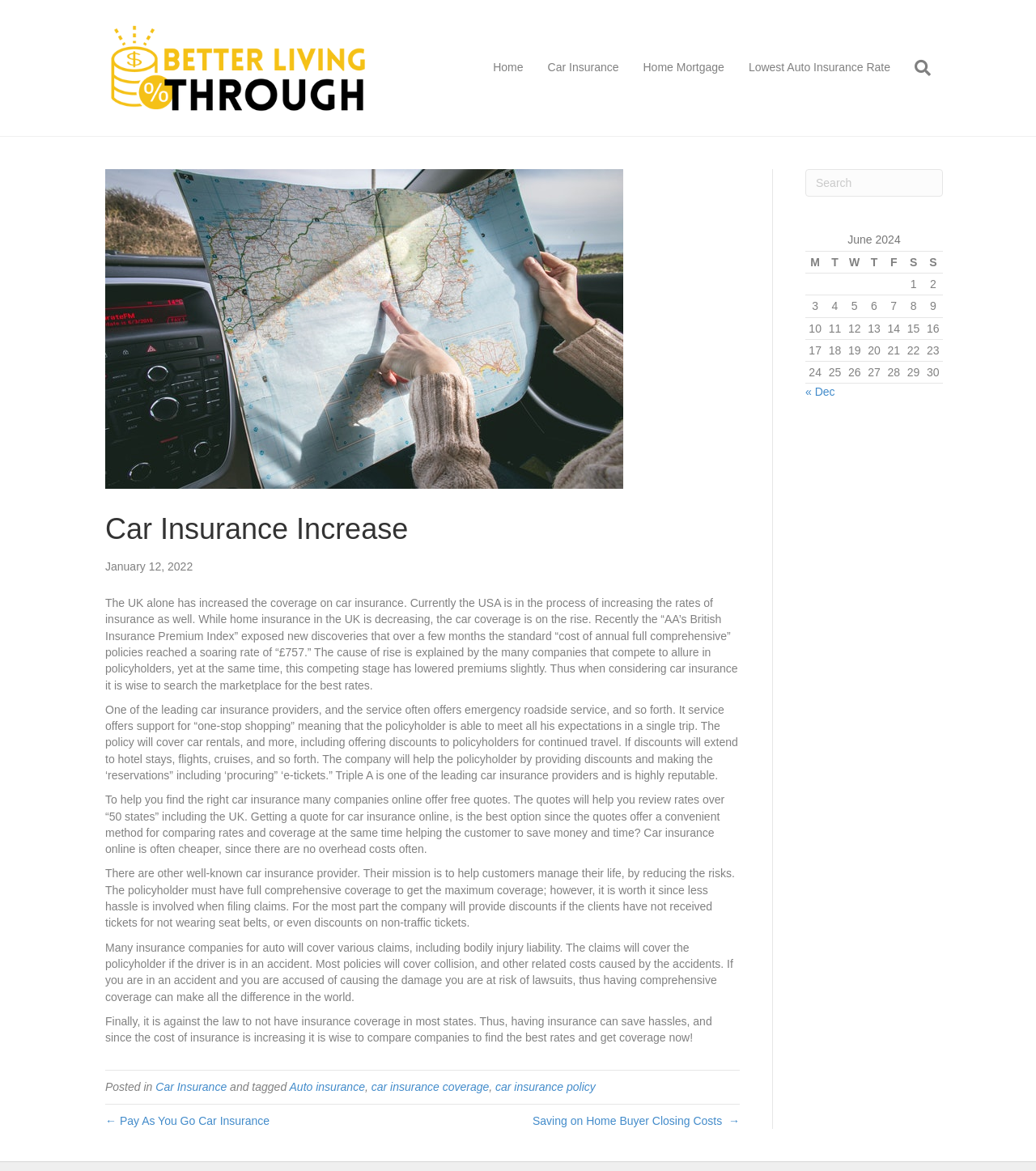Please locate and retrieve the main header text of the webpage.

Car Insurance Increase